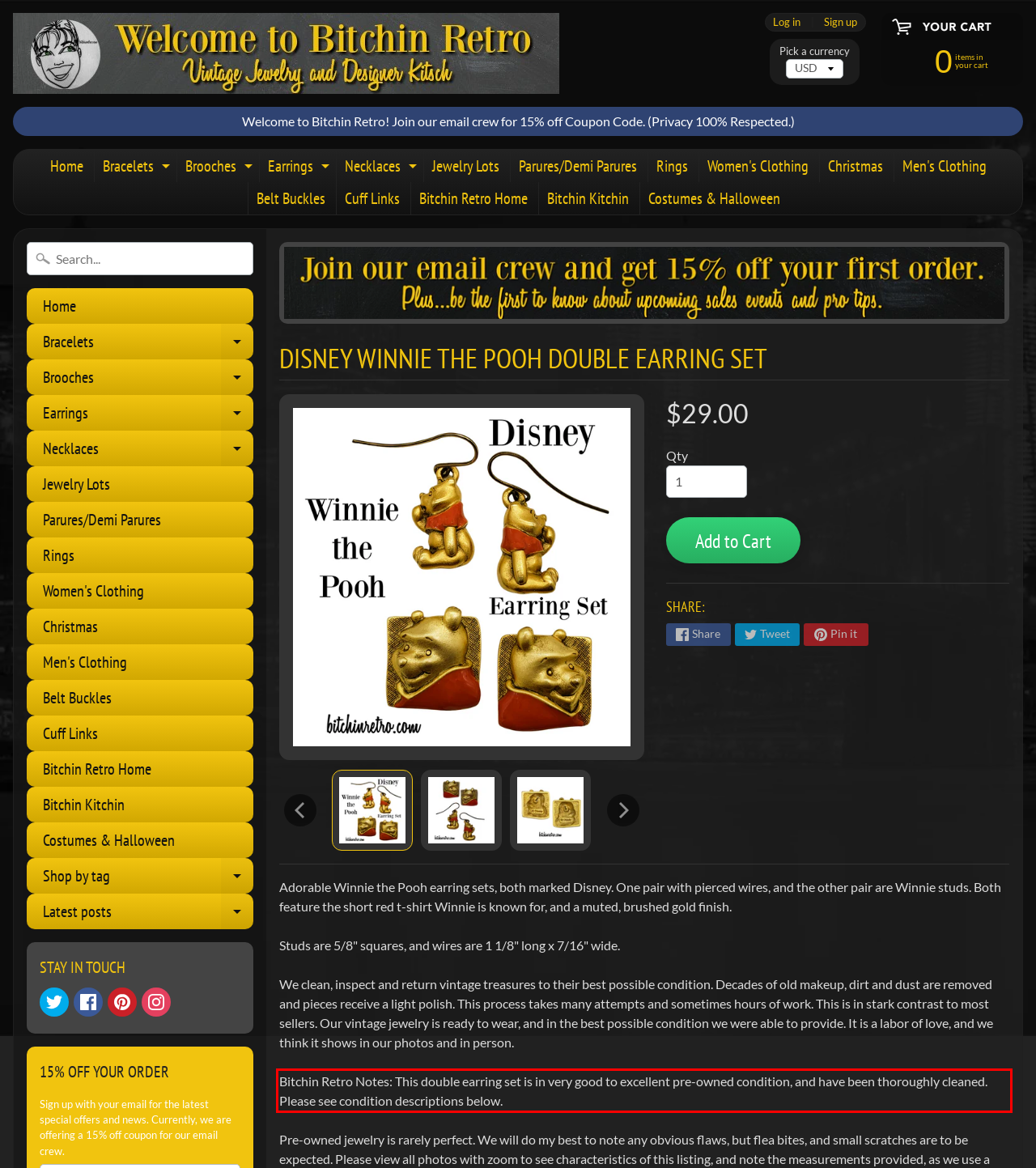From the provided screenshot, extract the text content that is enclosed within the red bounding box.

Bitchin Retro Notes: This double earring set is in very good to excellent pre-owned condition, and have been thoroughly cleaned. Please see condition descriptions below.